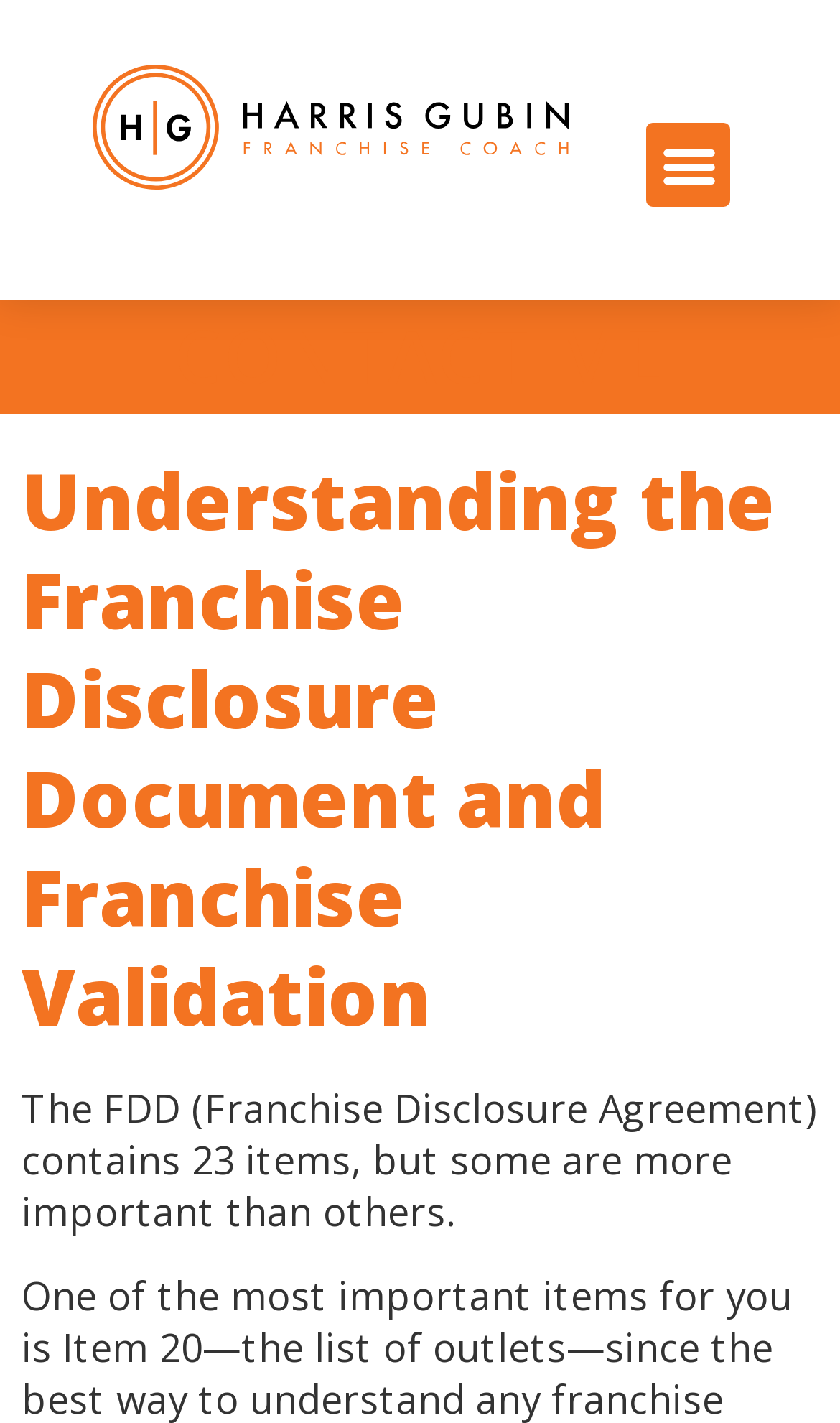Please determine and provide the text content of the webpage's heading.

Understanding the Franchise Disclosure Document and Franchise Validation